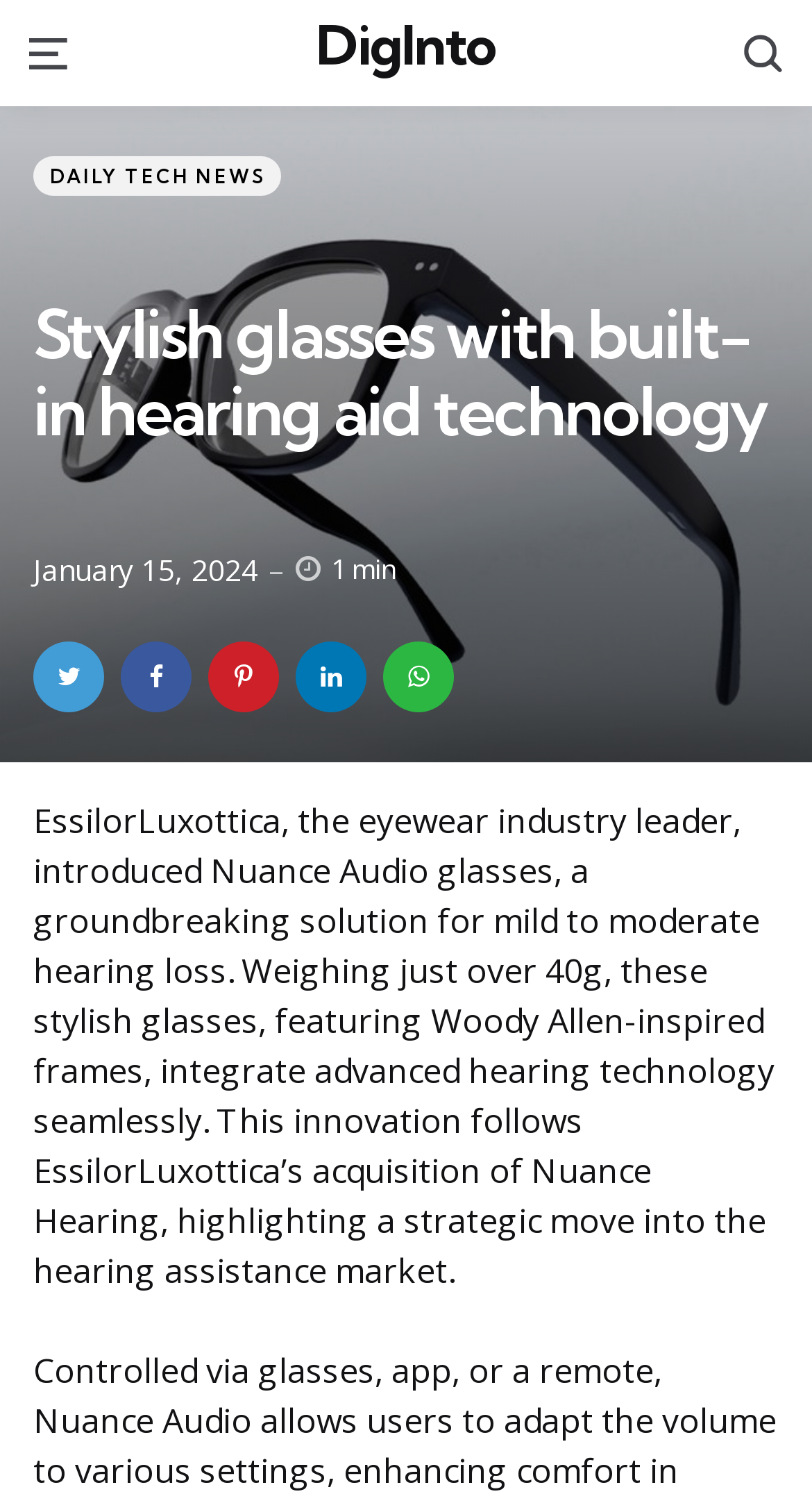For the element described, predict the bounding box coordinates as (top-left x, top-left y, bottom-right x, bottom-right y). All values should be between 0 and 1. Element description: Daily Tech News

[0.041, 0.105, 0.346, 0.131]